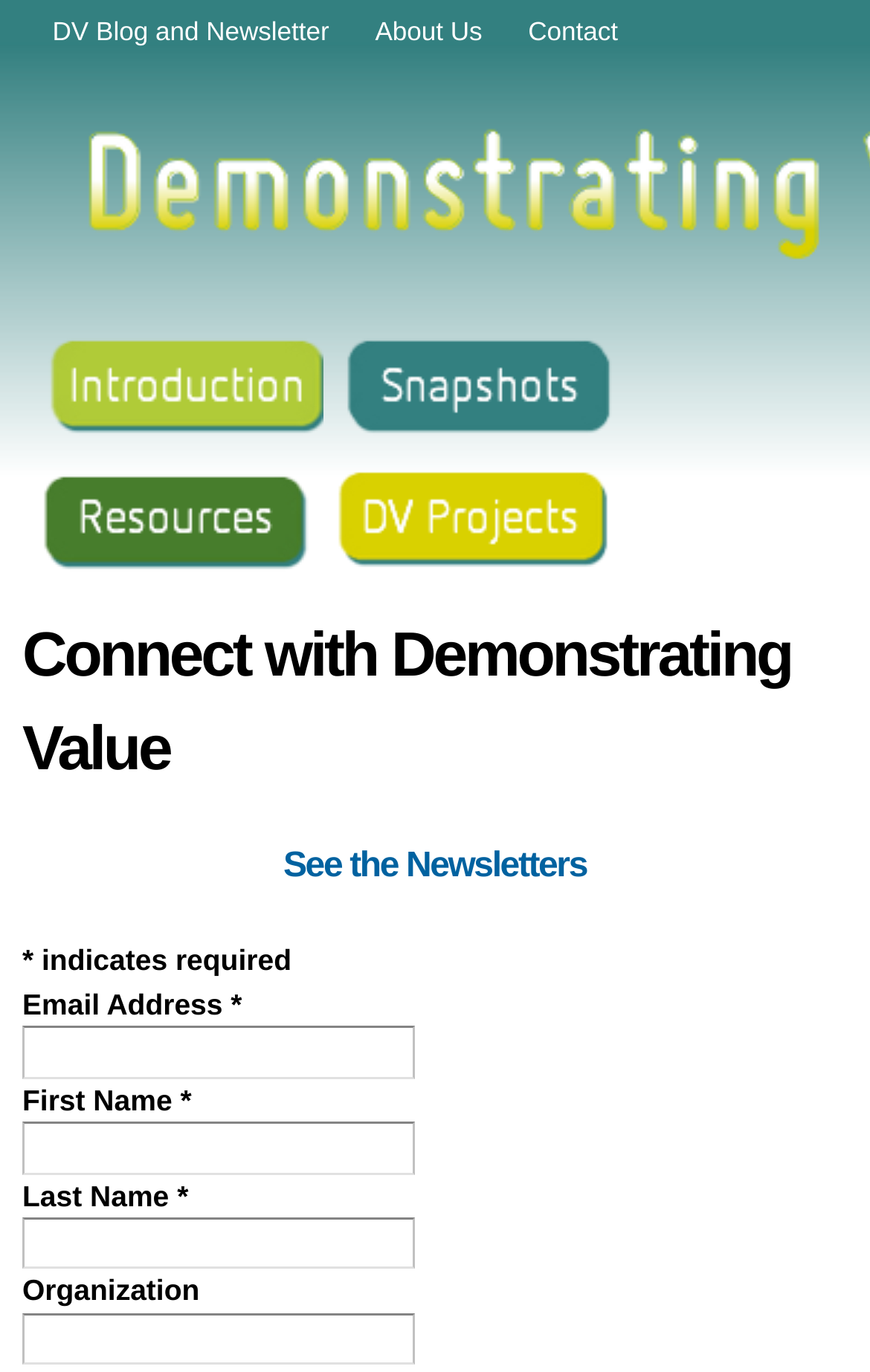Is the 'Snapshot Gallery' link located above or below the 'Introduction' link?
Give a single word or phrase as your answer by examining the image.

Above